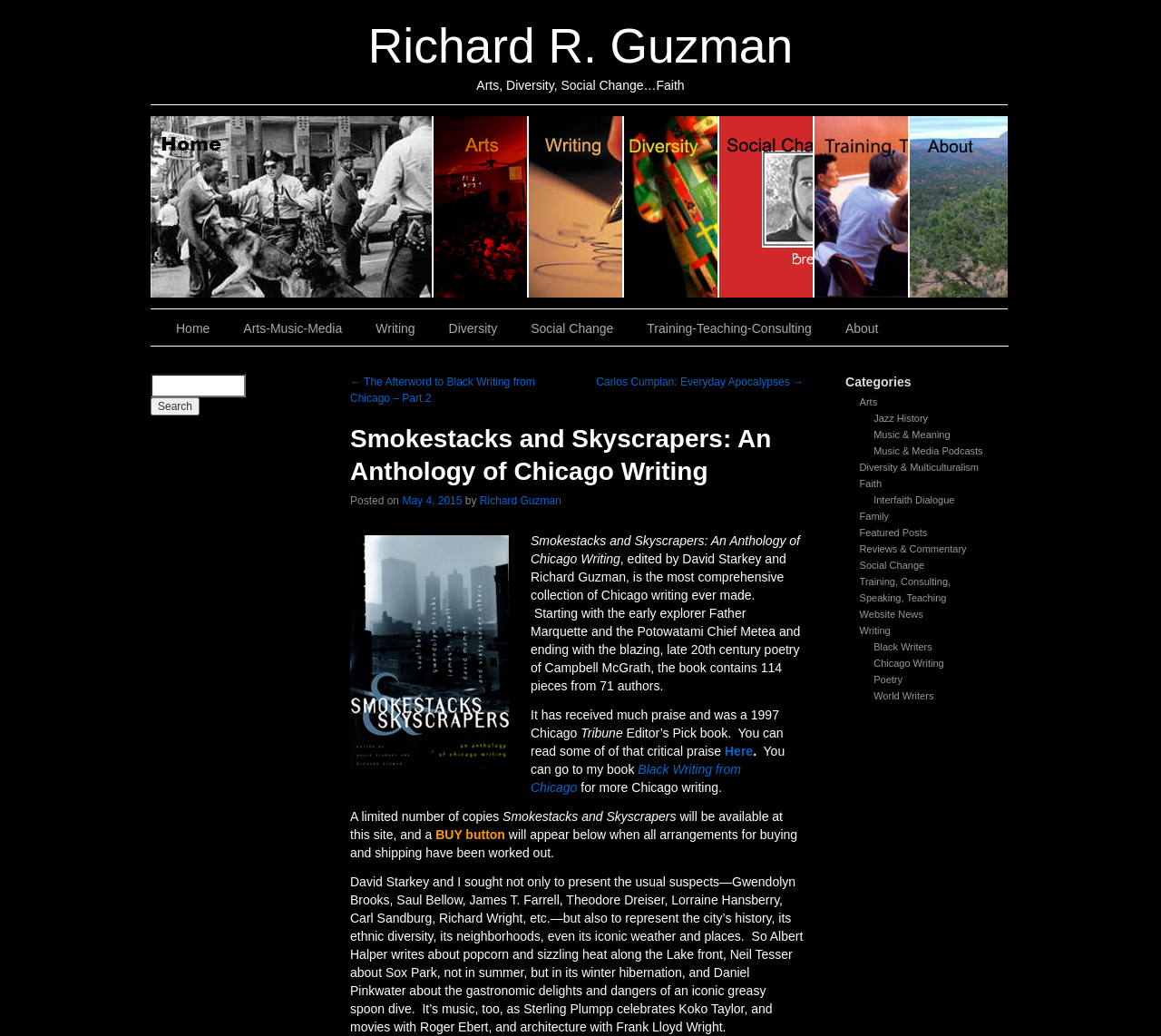Please locate the bounding box coordinates of the region I need to click to follow this instruction: "Learn more about the book Smokestacks and Skyscrapers".

[0.302, 0.516, 0.438, 0.742]